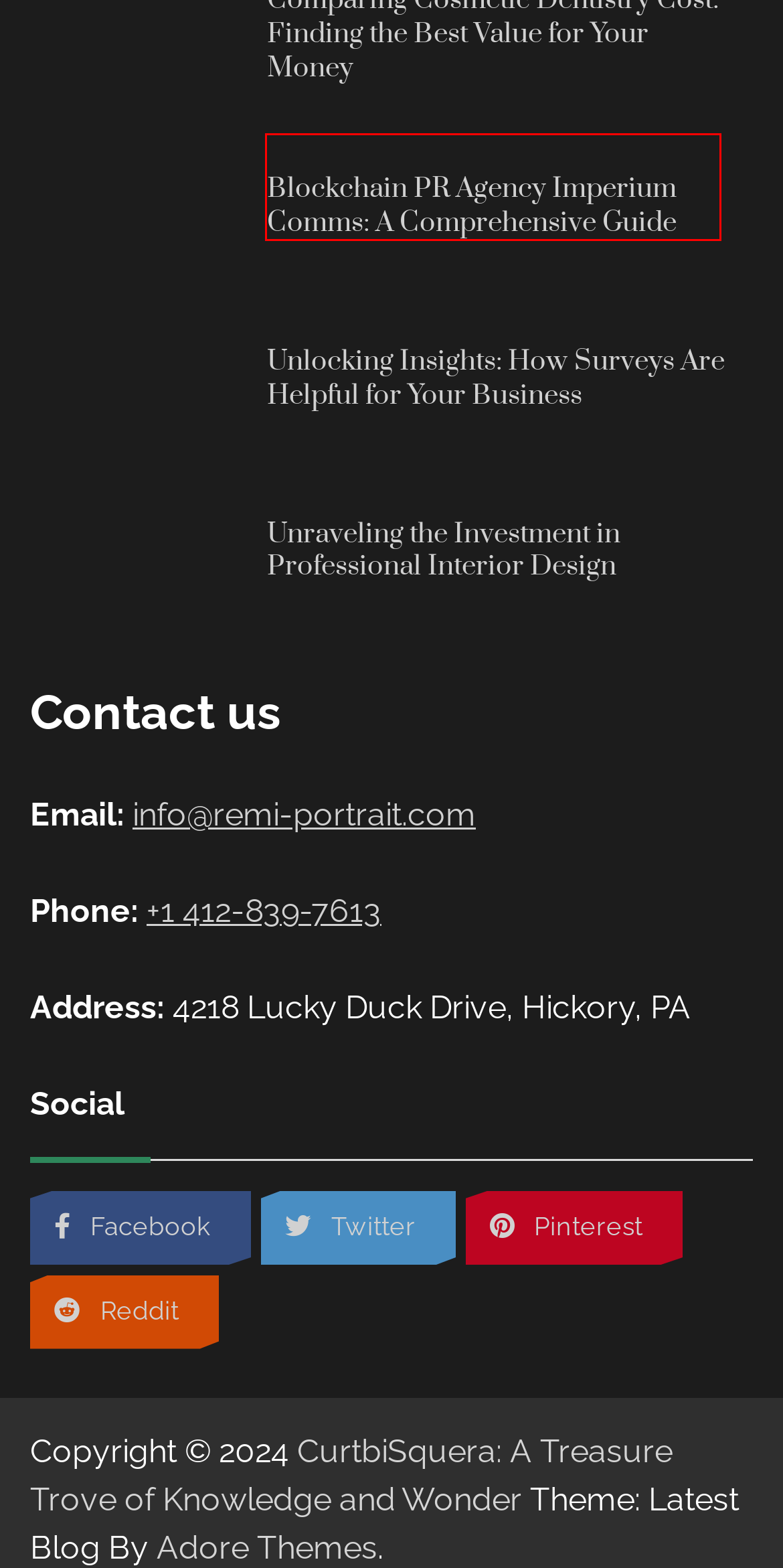With the provided webpage screenshot containing a red bounding box around a UI element, determine which description best matches the new webpage that appears after clicking the selected element. The choices are:
A. Unlocking Assurance: The Benefits Of Hiring Home Inspection Jobs
B. Entrepreneurship - CurtbiSquera: A Treasure Trove Of Knowledge And Wonder
C. Cosmetic Dentistry Cost: Finding The Best Value For Your Money
D. Food - CurtbiSquera: A Treasure Trove Of Knowledge And Wonder
E. Take Control, Don't Panic: Your Manual For Successful Basement Flood Recovery
F. Tips For Practicing Self-Care
G. Contact Us - CurtbiSquera: A Treasure Trove Of Knowledge And Wonder
H. Craigslist Modesto: Your Ultimate Guide To Finding Jobs, Apartments, And More

C